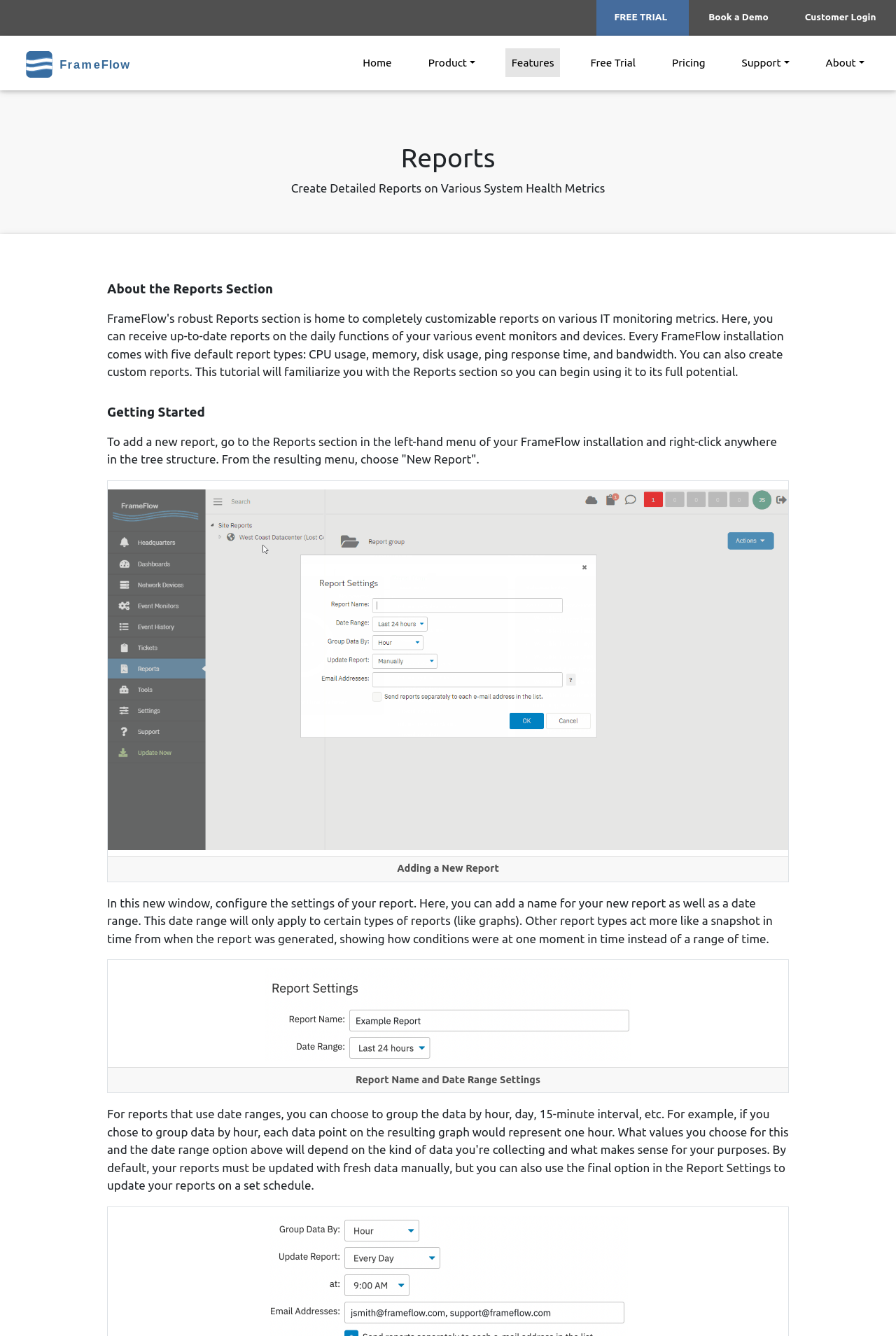Please specify the bounding box coordinates for the clickable region that will help you carry out the instruction: "Click on the 'Book a Demo' link".

[0.784, 0.004, 0.864, 0.023]